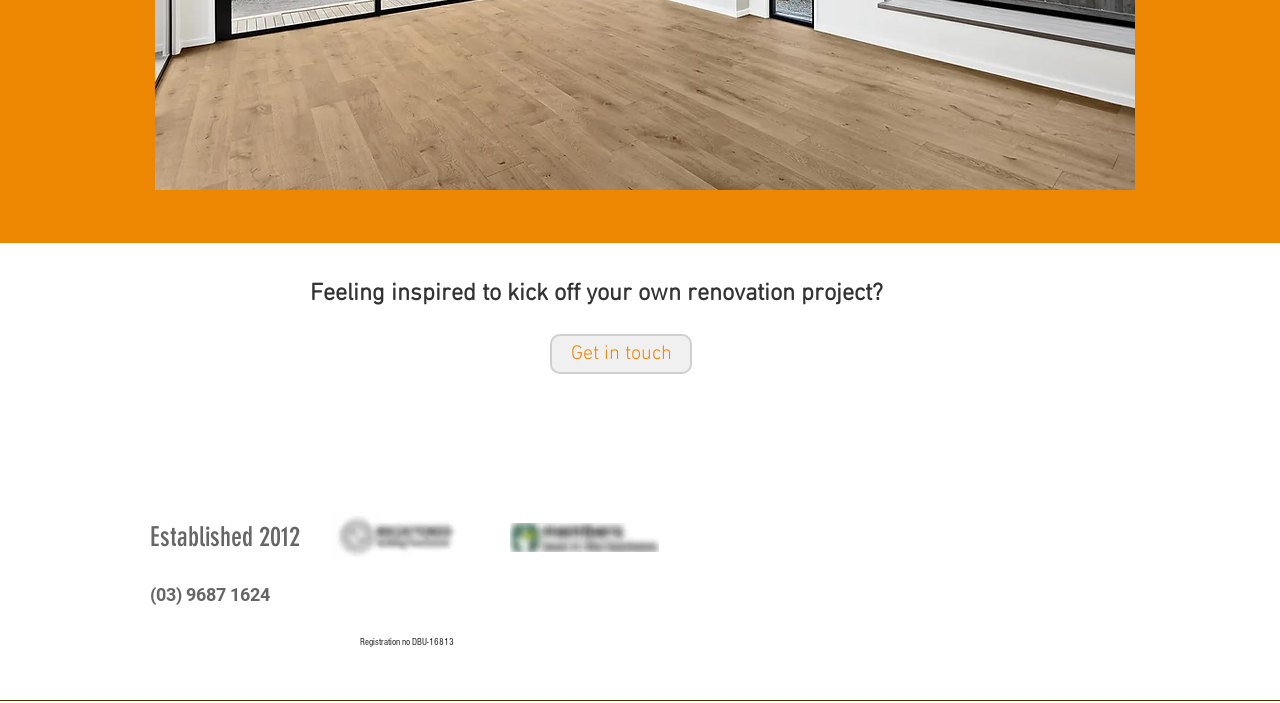What region does the building practitioner service?
Refer to the image and answer the question using a single word or phrase.

Melbourne's Western Suburbs and Geelong